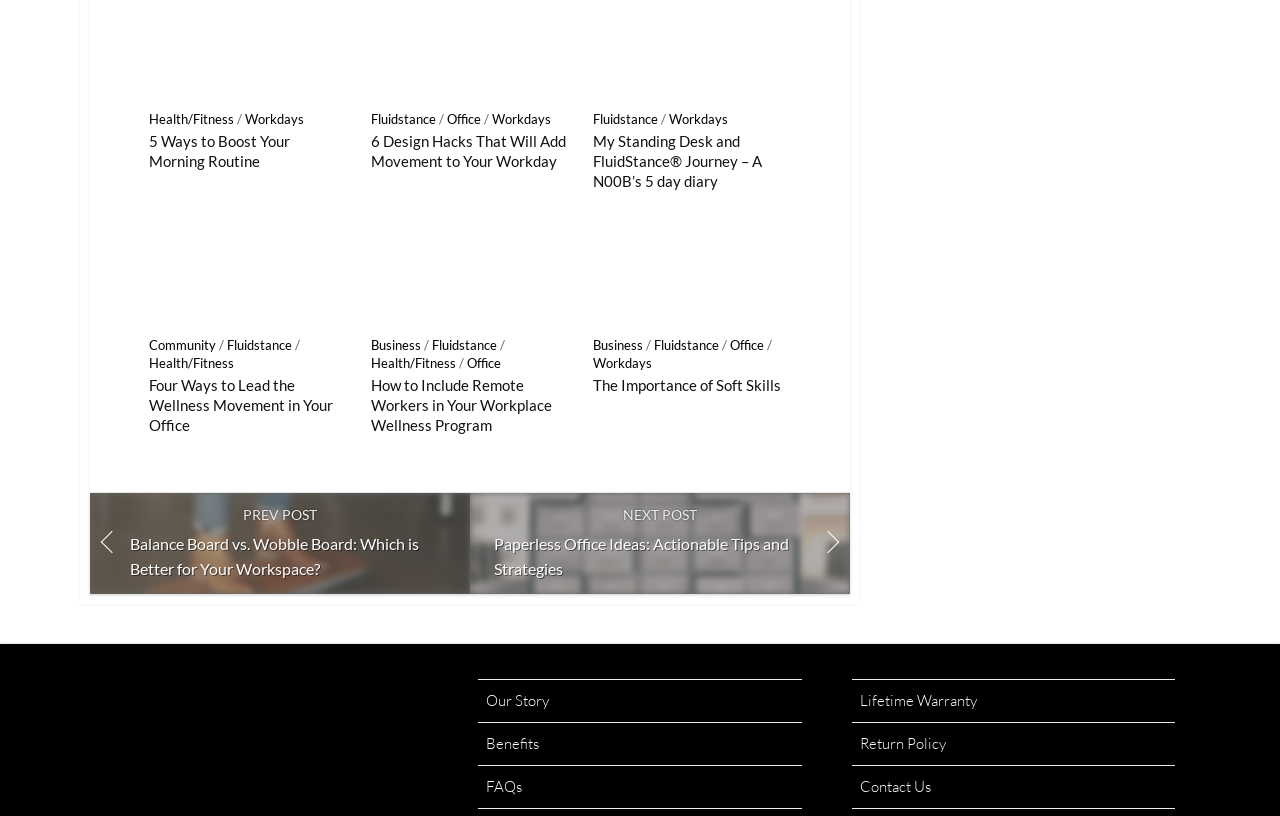Please identify the coordinates of the bounding box for the clickable region that will accomplish this instruction: "Read 'My Standing Desk and FluidStance Journey – A N00B’s 5 day diary'".

[0.464, 0.161, 0.618, 0.234]